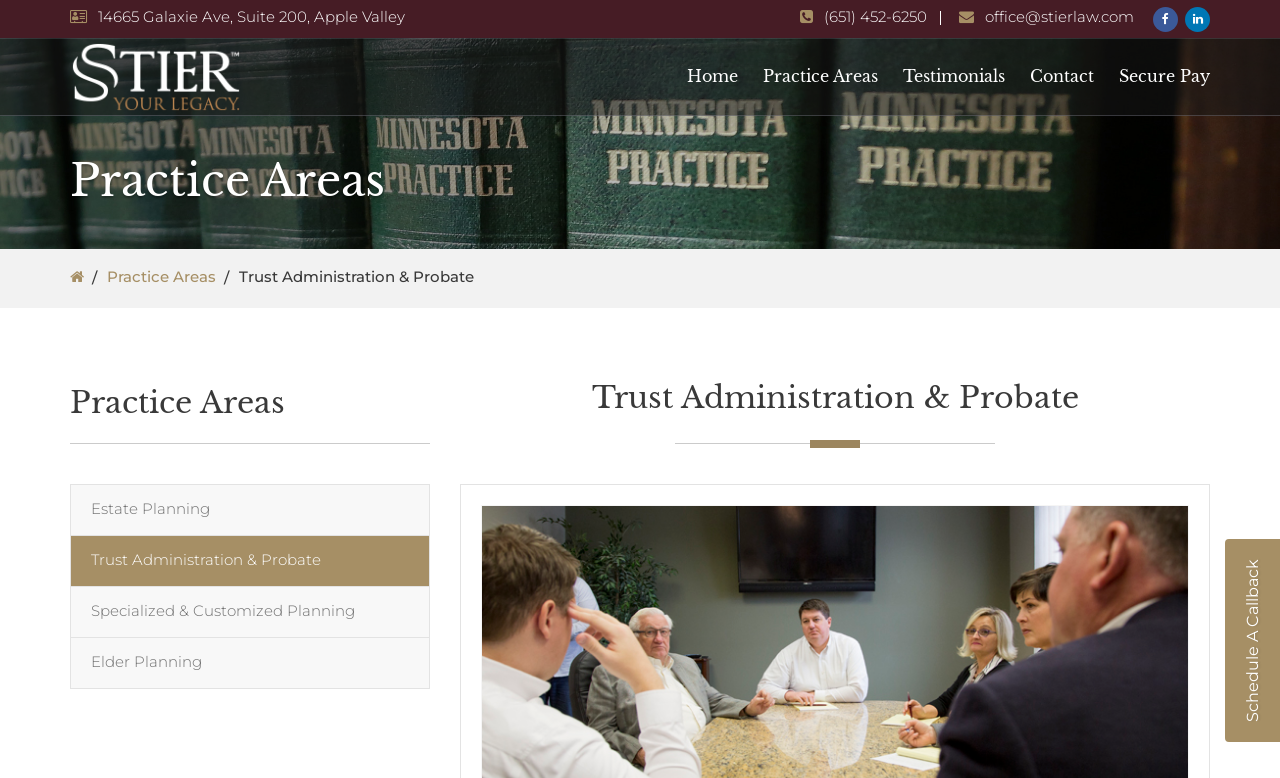Please reply with a single word or brief phrase to the question: 
What is the phone number on the top right?

(651) 452-6250